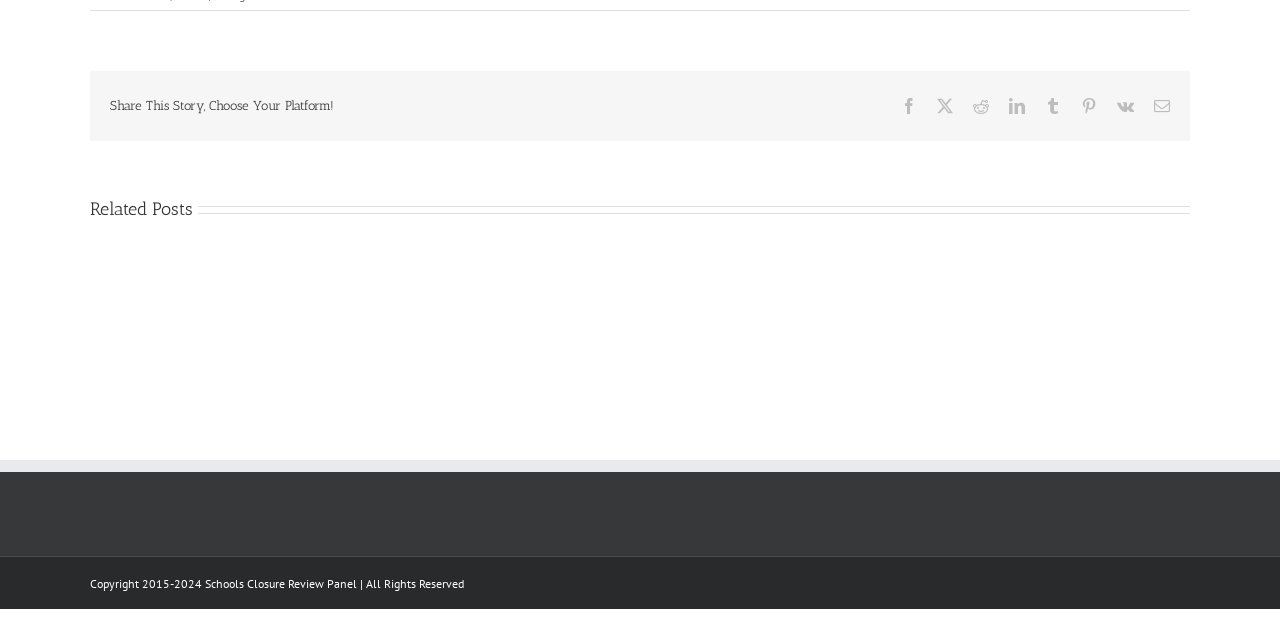Bounding box coordinates are to be given in the format (top-left x, top-left y, bottom-right x, bottom-right y). All values must be floating point numbers between 0 and 1. Provide the bounding box coordinate for the UI element described as: Go to Top

[0.904, 0.945, 0.941, 1.0]